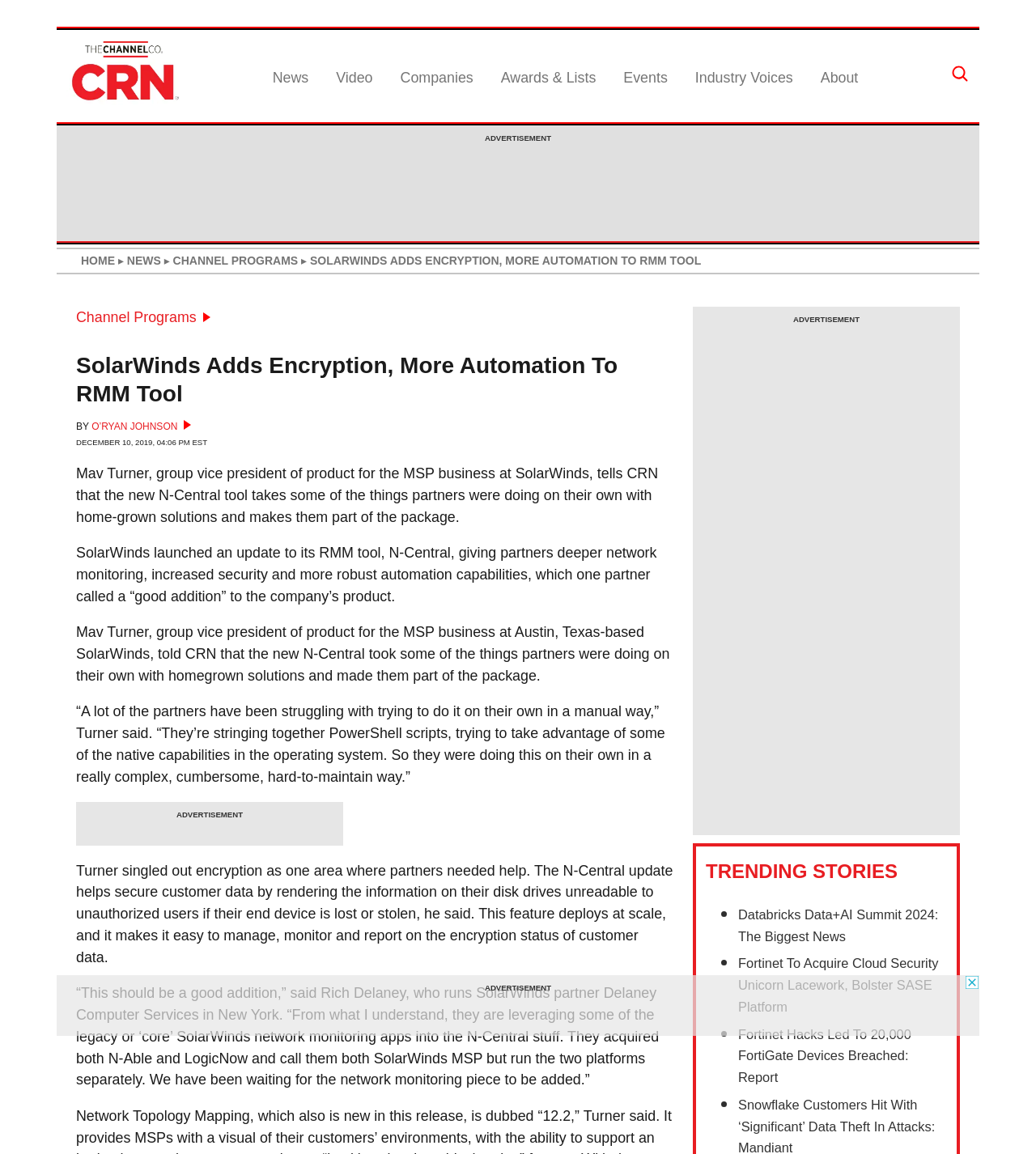What is the name of the company mentioned in the article?
Give a detailed and exhaustive answer to the question.

The article mentions 'SolarWinds' as the company that has launched an update to its RMM tool, N-Central. This information can be found in the heading and the text of the article.